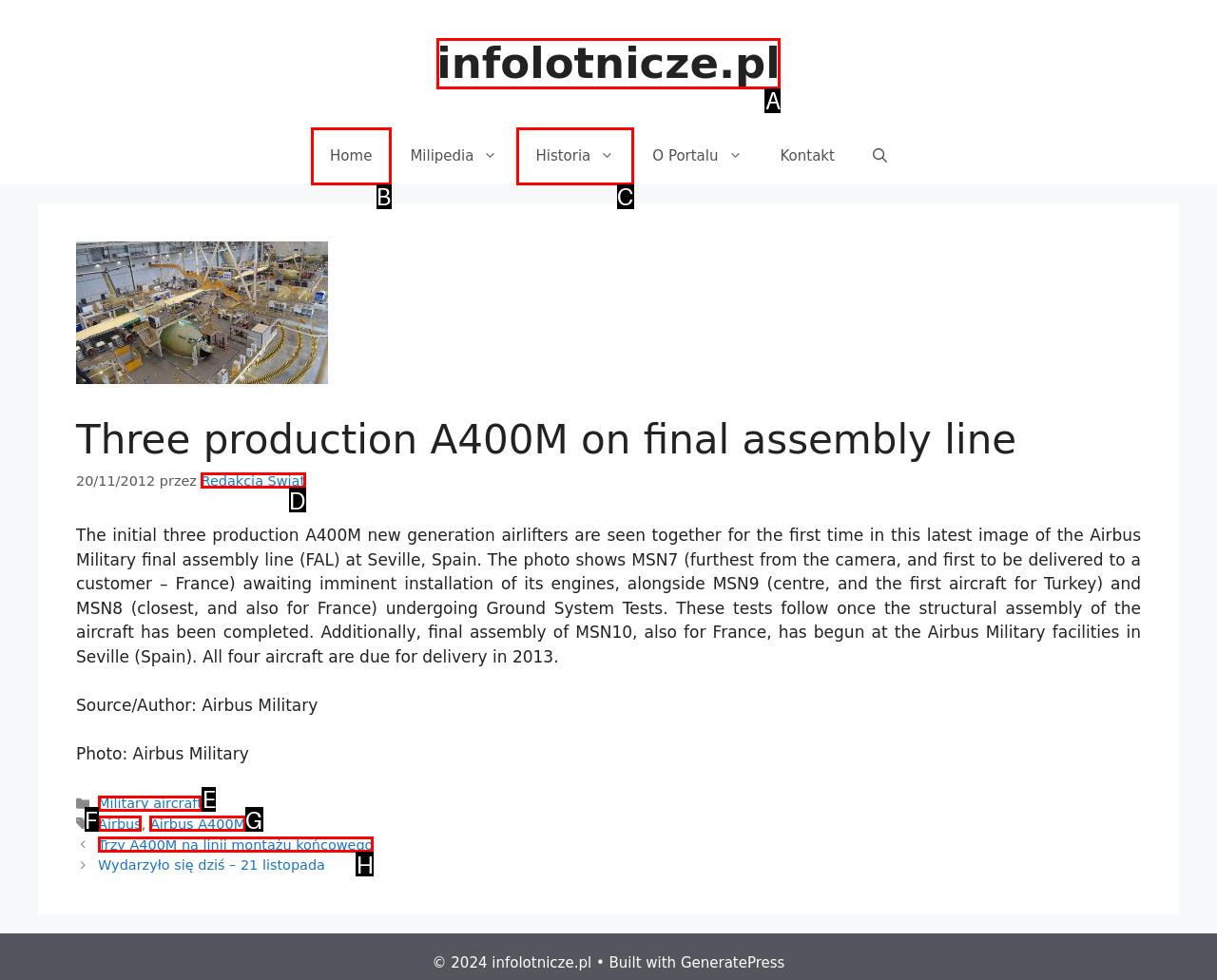Determine which letter corresponds to the UI element to click for this task: view related post Trzy A400M na linii montażu końcowego
Respond with the letter from the available options.

H